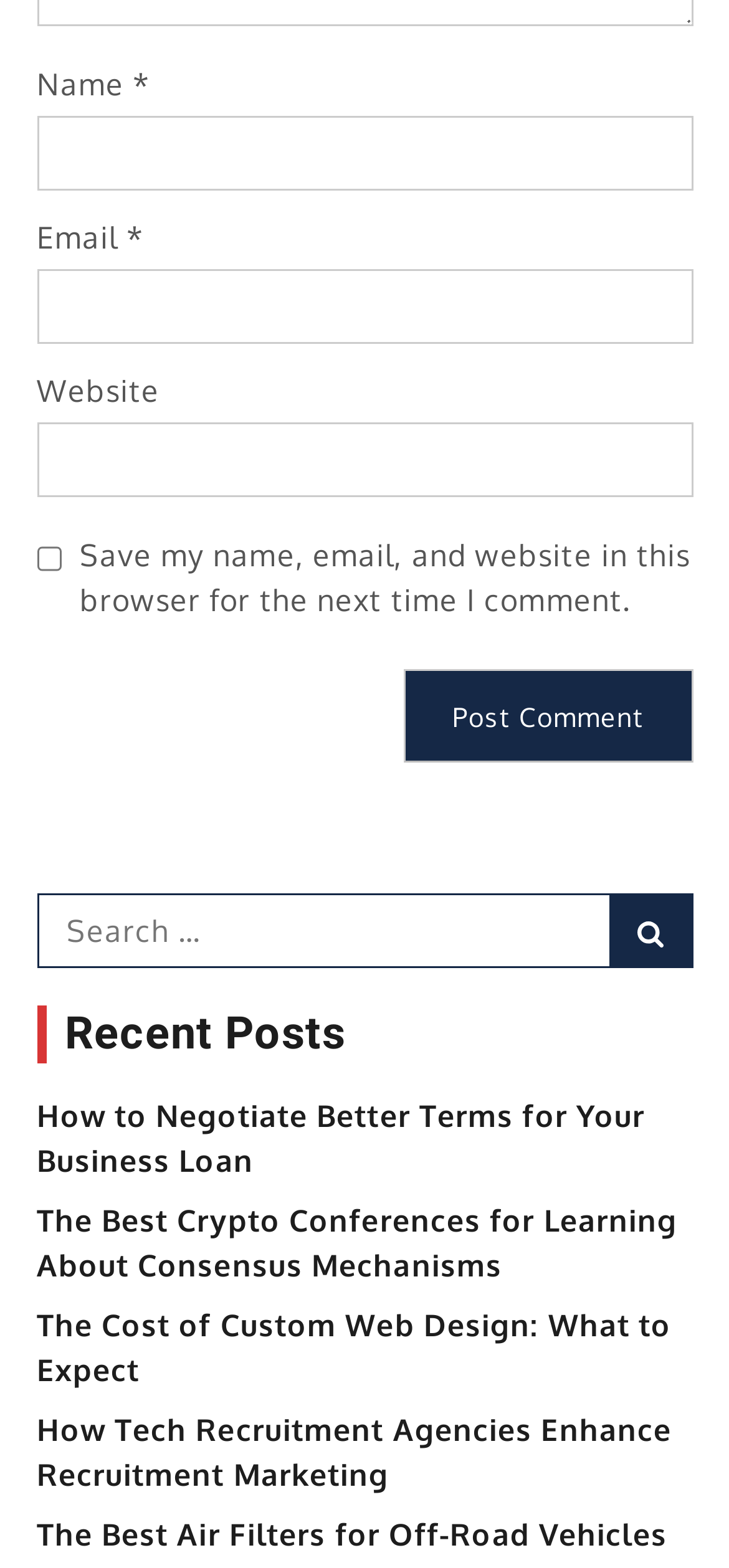What is the purpose of the textboxes?
Please use the image to provide an in-depth answer to the question.

The textboxes are used to input personal information such as name, email, and website, which are required to post a comment. The 'Name' and 'Email' fields are marked as required, indicating that they must be filled in before submitting the comment.